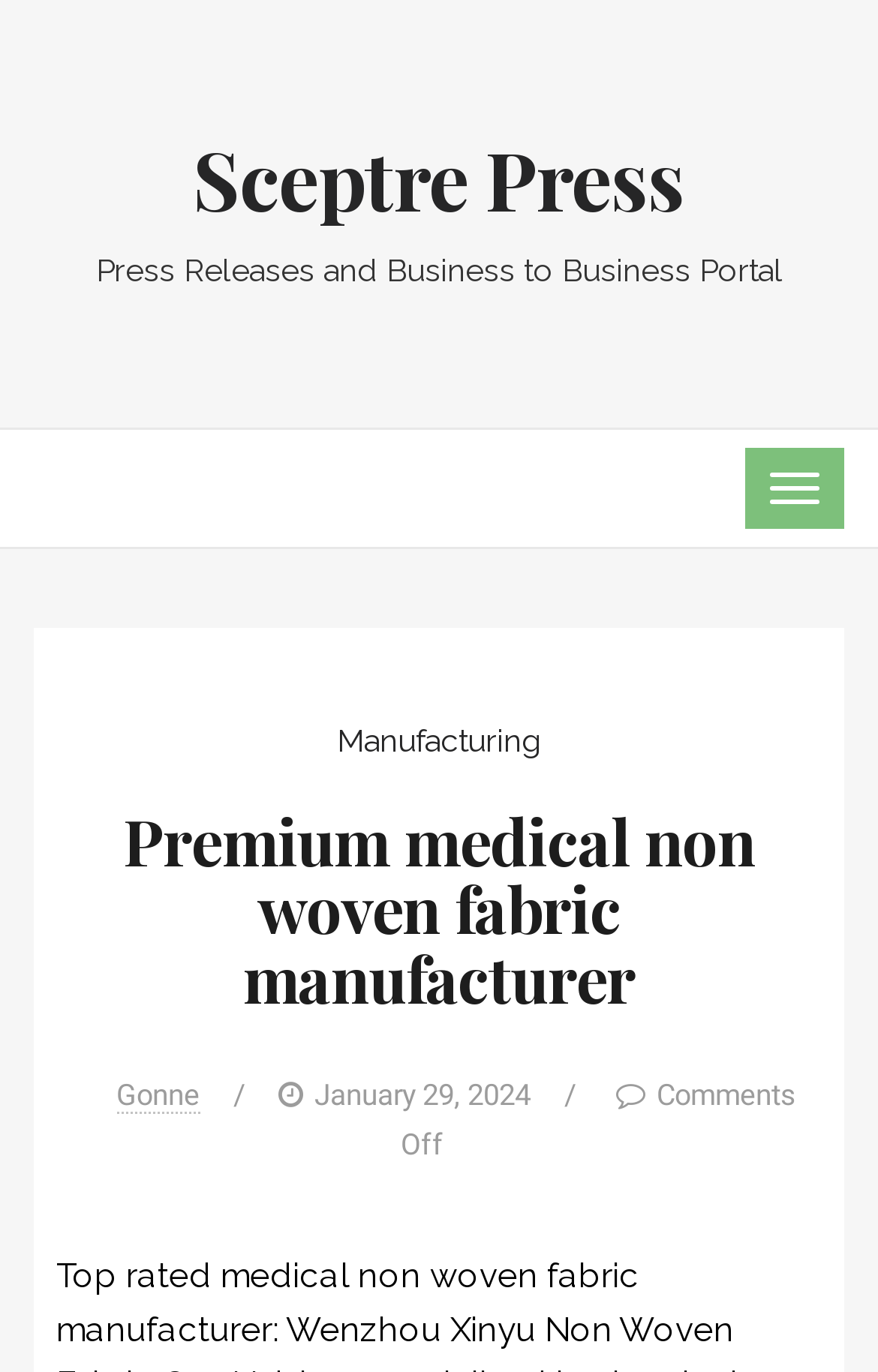How many links are present in the main navigation menu?
Based on the screenshot, provide a one-word or short-phrase response.

2